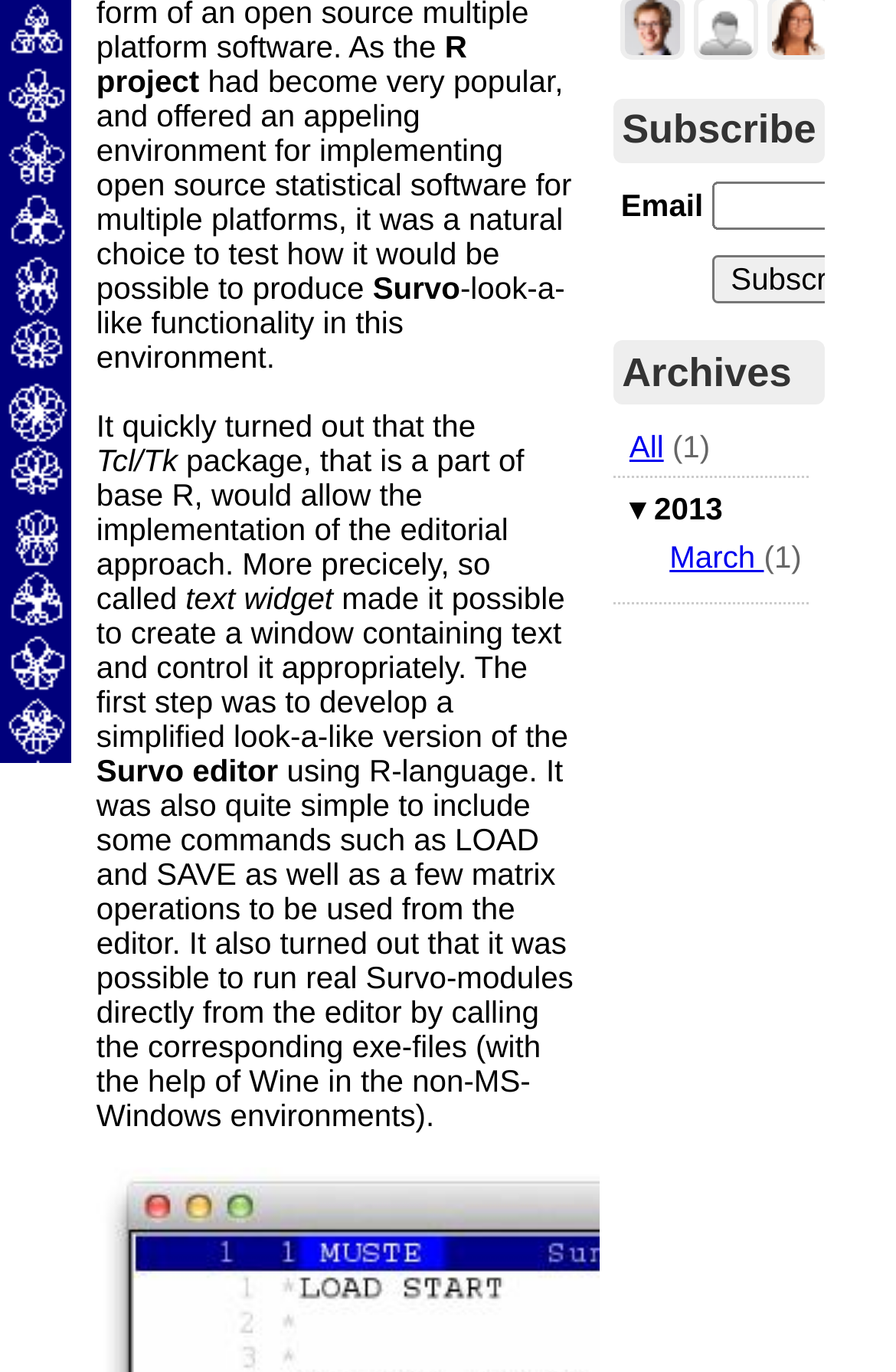Provide the bounding box coordinates of the HTML element described as: "title="View profile of Jouni Vatanen"". The bounding box coordinates should be four float numbers between 0 and 1, i.e., [left, top, right, bottom].

[0.693, 0.011, 0.765, 0.036]